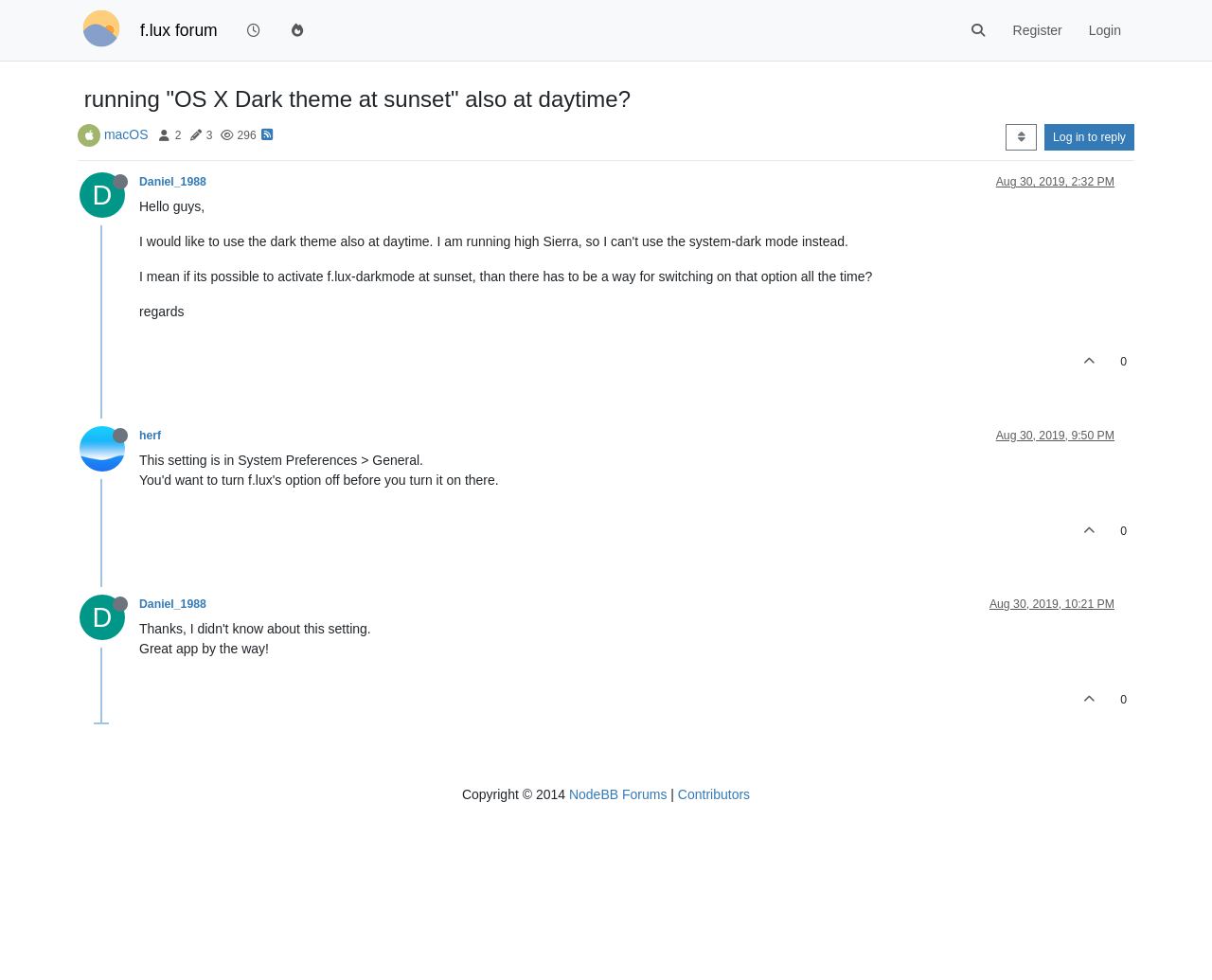What is the name of the forum?
Can you give a detailed and elaborate answer to the question?

I determined the answer by looking at the link element with the text 'f.lux forum' at the top of the webpage, which suggests that it is the name of the forum.